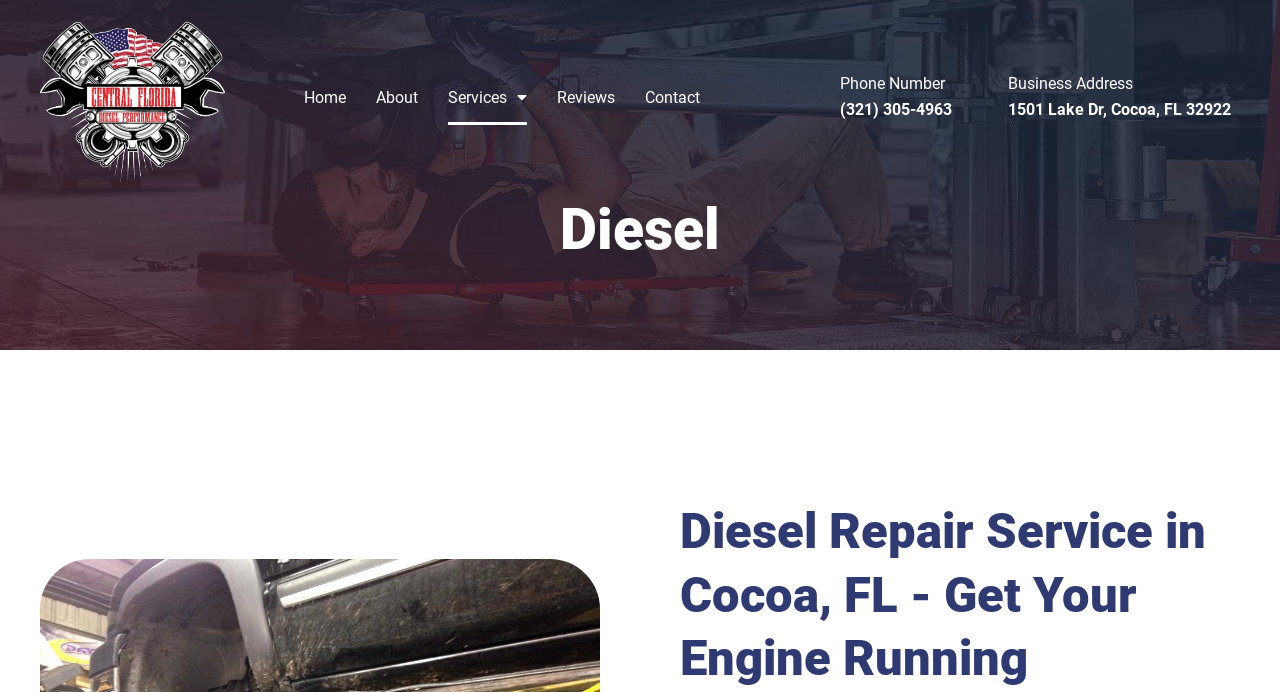Give a one-word or one-phrase response to the question: 
How many navigation links are at the top of the webpage?

5